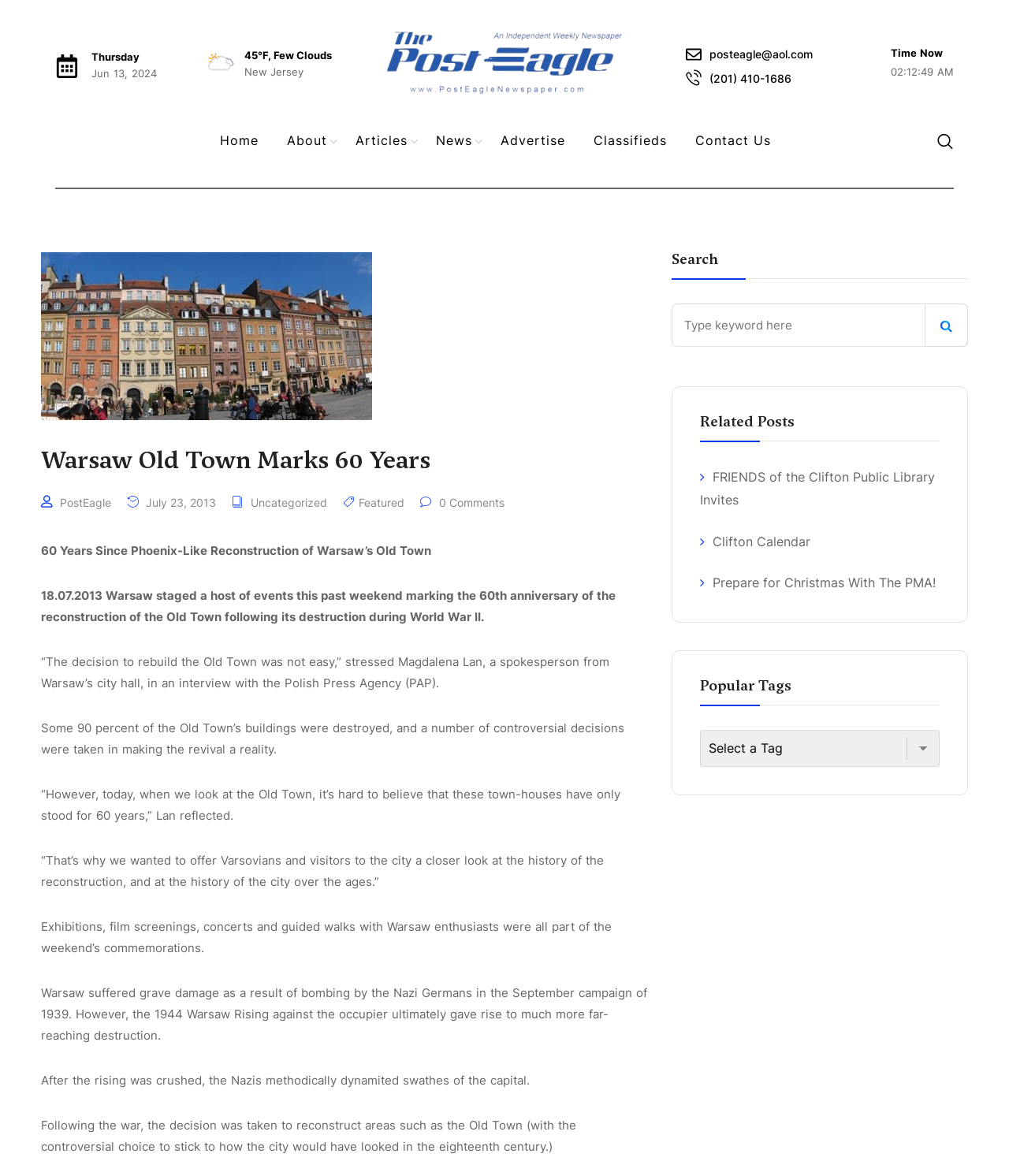Determine the bounding box coordinates for the area you should click to complete the following instruction: "Contact Us".

[0.675, 0.093, 0.778, 0.146]